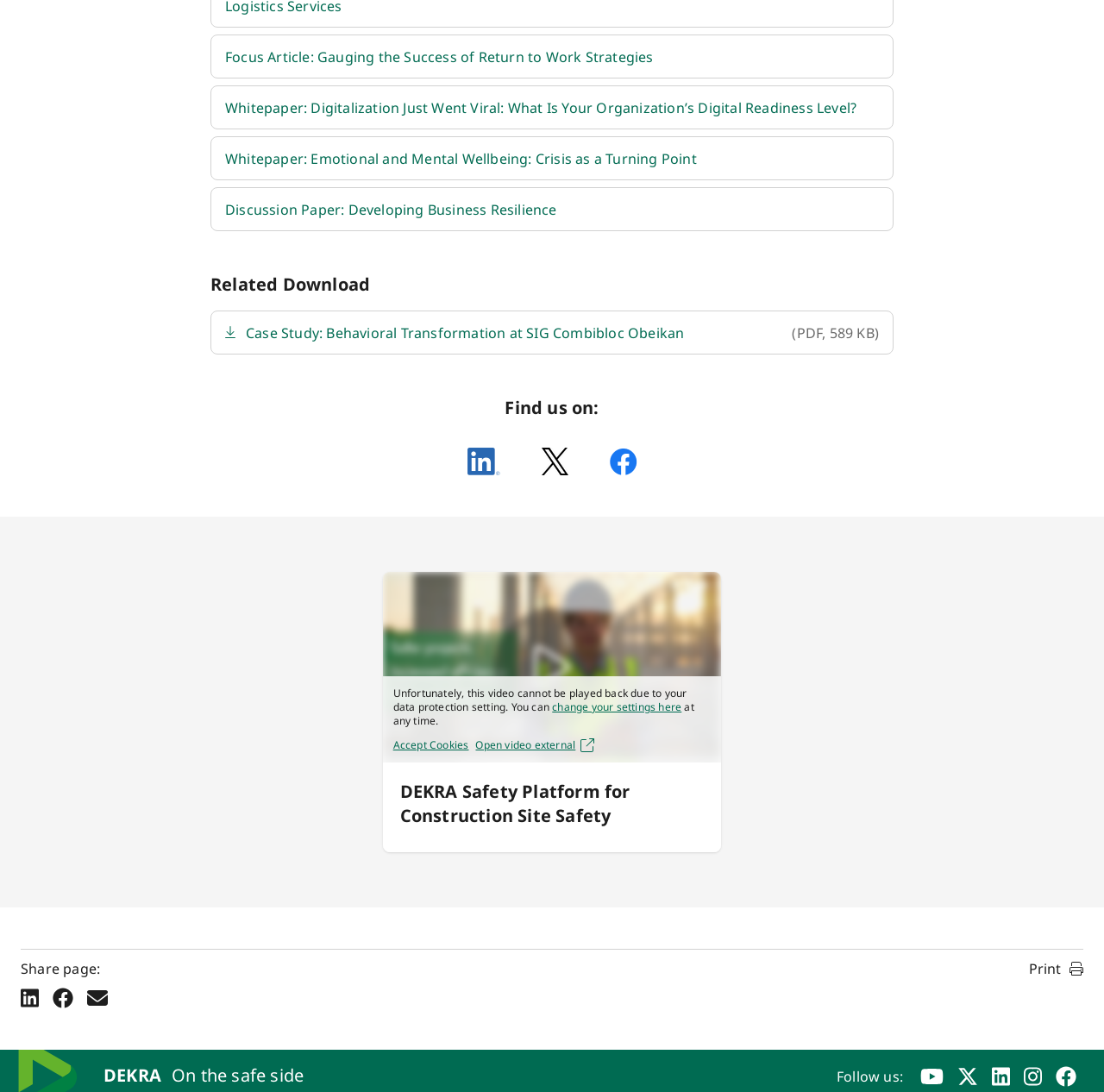What is the topic of the first link?
Using the information presented in the image, please offer a detailed response to the question.

The first link on the webpage is 'Focus Article: Gauging the Success of Return to Work Strategies', which suggests that the topic of this link is related to return to work strategies.